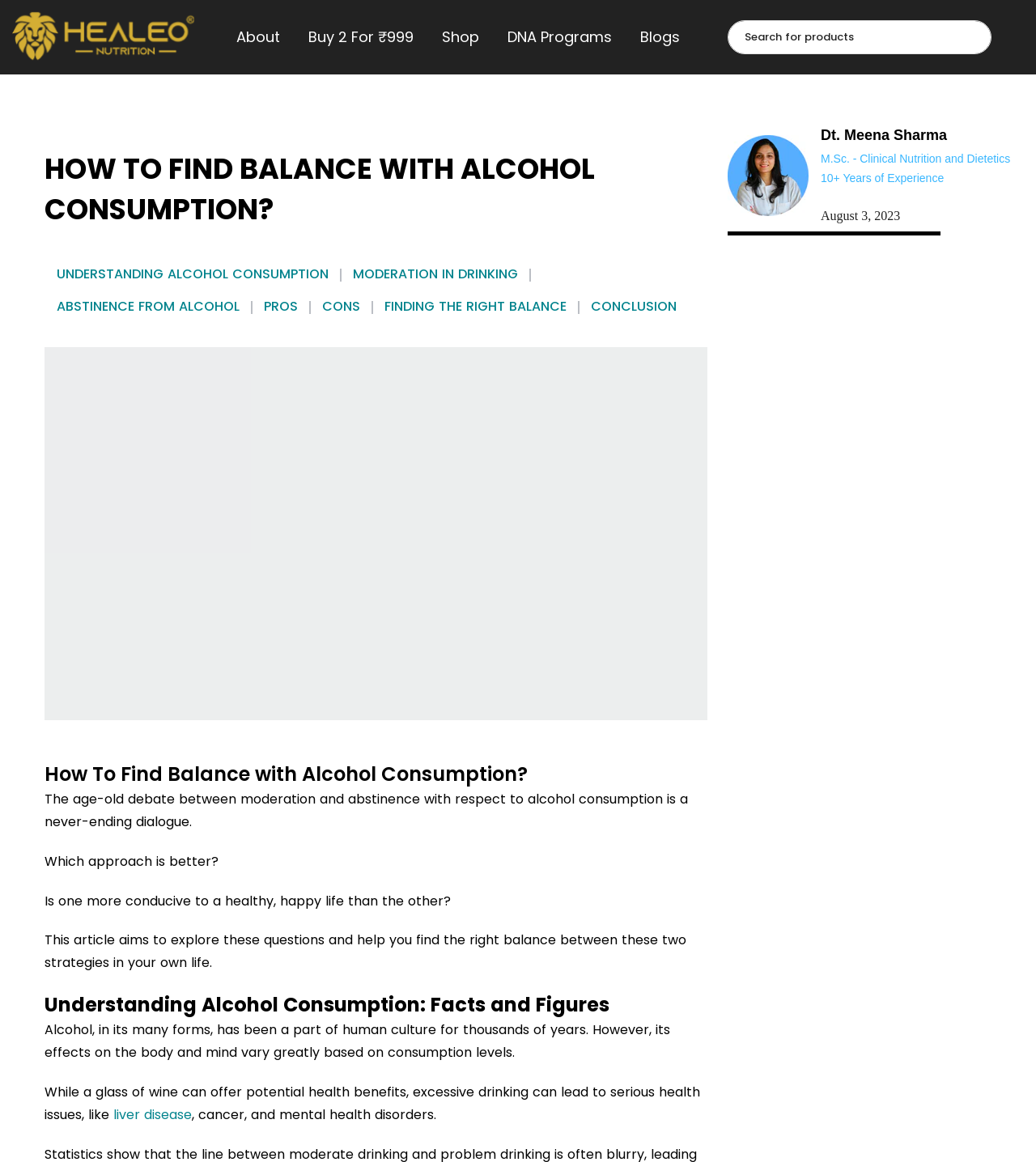Look at the image and write a detailed answer to the question: 
What is the profession of the author?

The profession of the author can be determined by reading the static text 'M.Sc. - Clinical Nutrition and Dietetics' below the author's name 'Dt. Meena Sharma'.